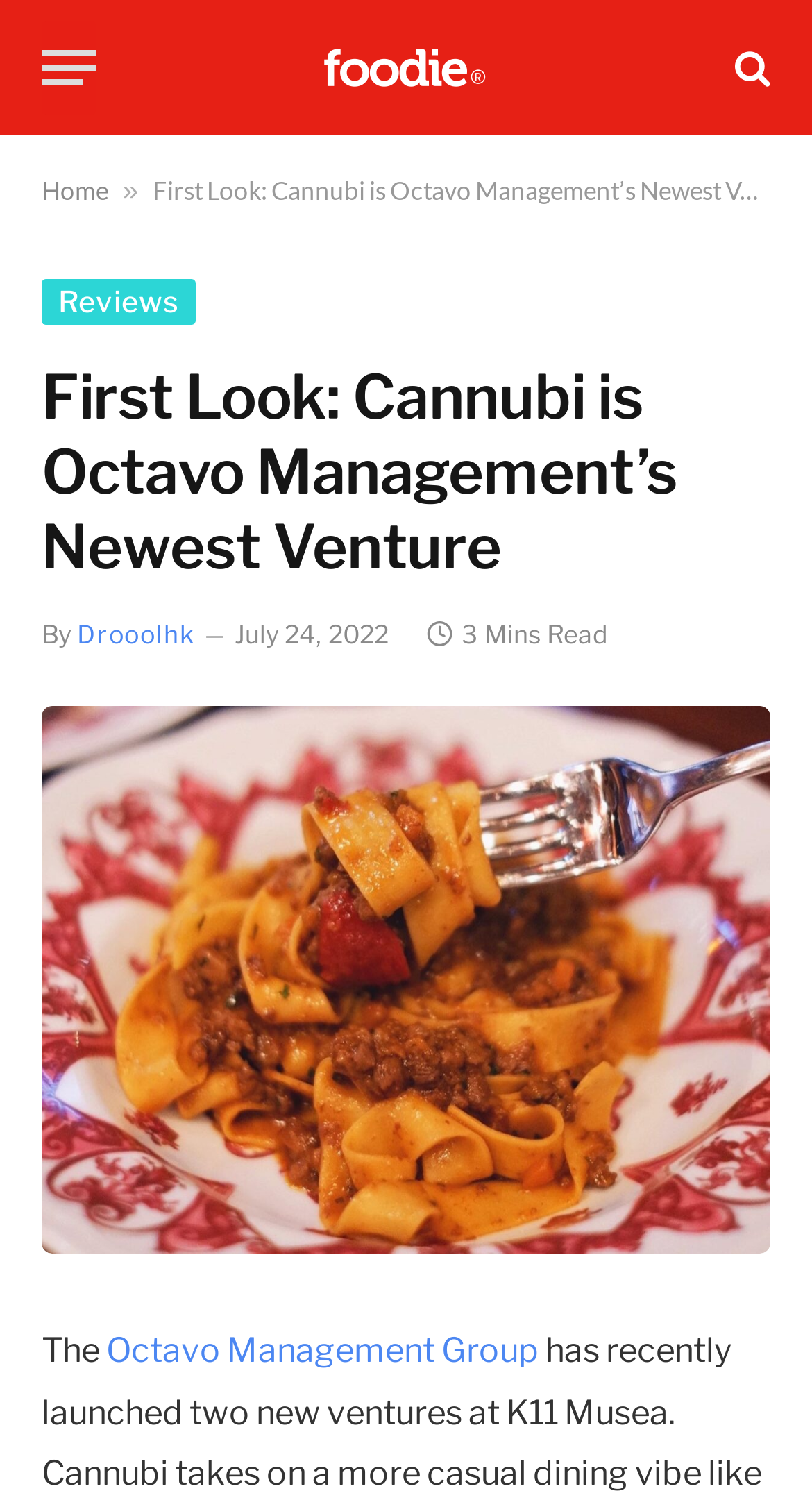Given the element description "Reviews" in the screenshot, predict the bounding box coordinates of that UI element.

[0.051, 0.187, 0.241, 0.217]